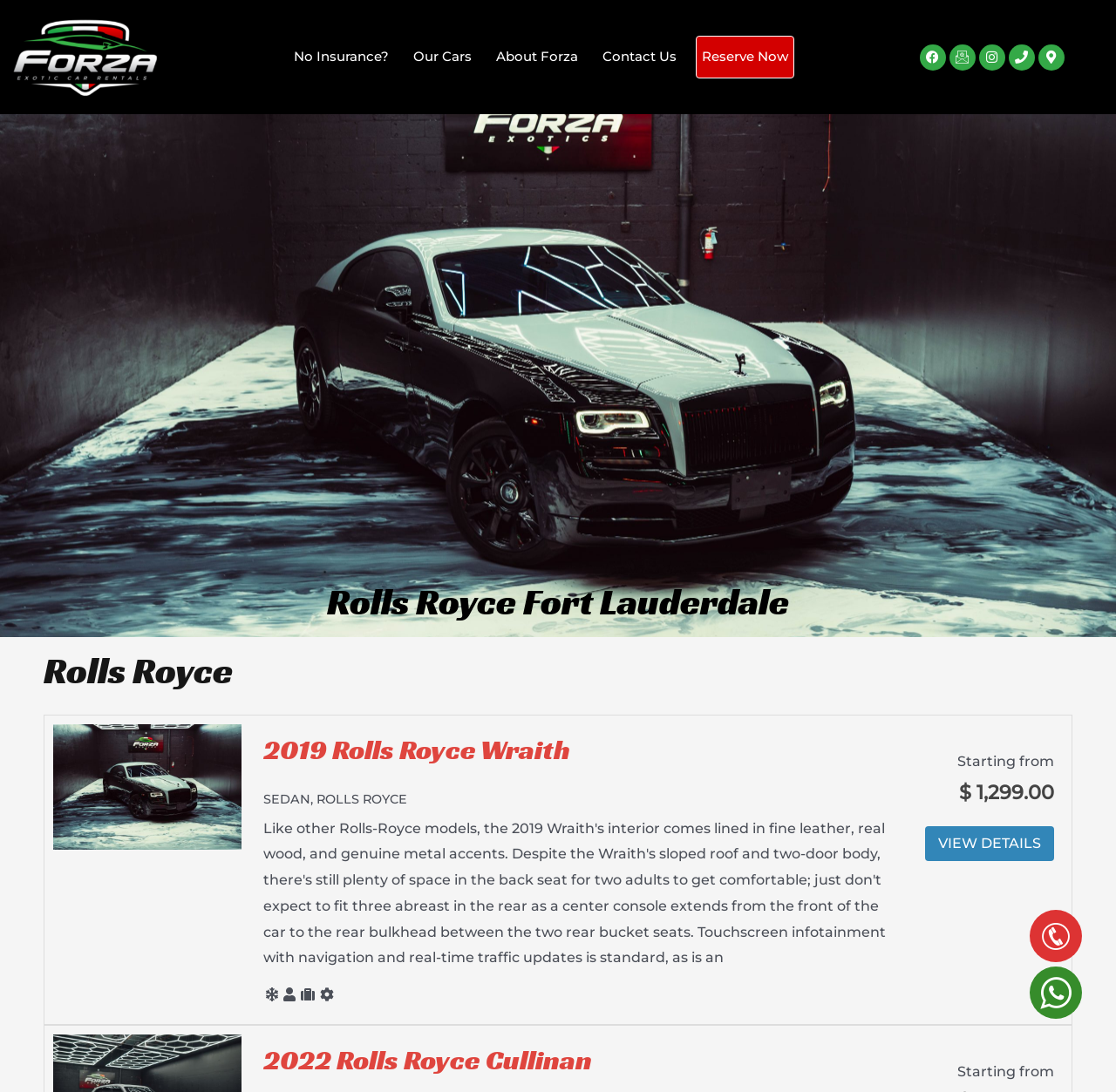Can you find the bounding box coordinates of the area I should click to execute the following instruction: "Click on the 'Reserve Now' button"?

[0.624, 0.034, 0.711, 0.071]